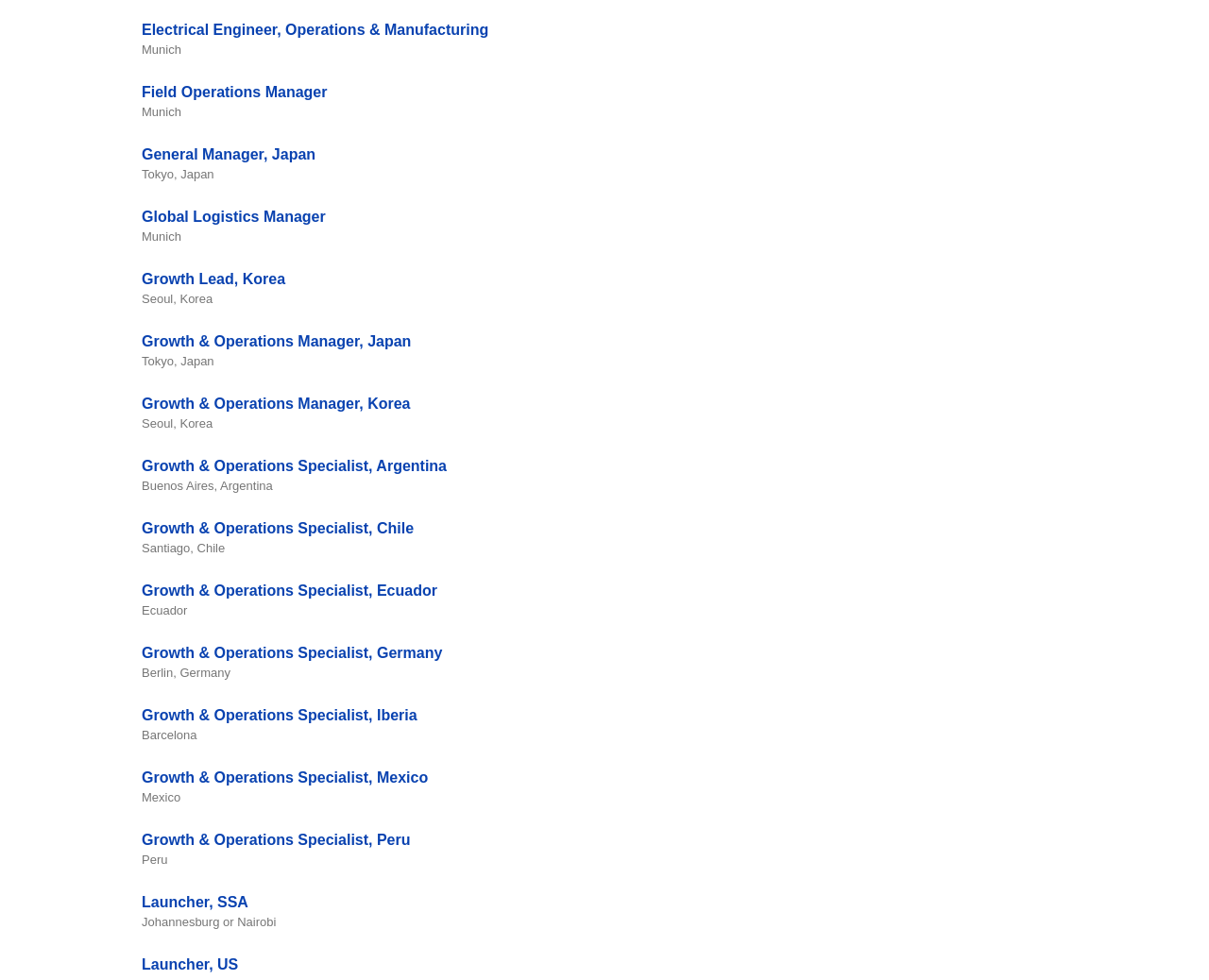How many job positions are listed?
Look at the screenshot and respond with a single word or phrase.

20